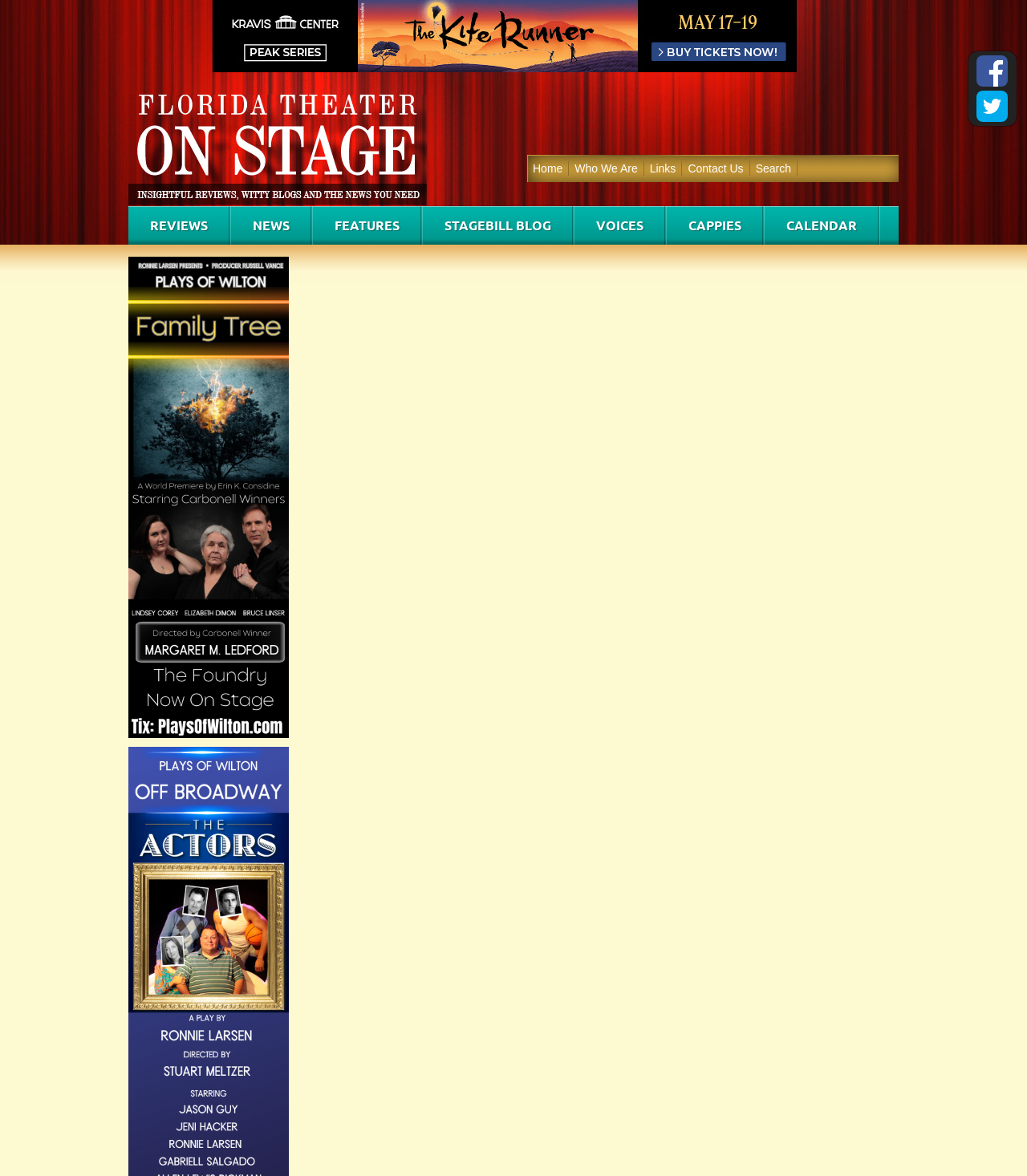Provide a thorough description of this webpage.

The webpage is about Assassins, a theatrical production, and is hosted on the Florida Theater On Stage website. At the top-left corner, there is a logo image of Florida Theater On Stage, accompanied by a link with the same text. Below this logo, there are several navigation links, including Home, Who We Are, Links, Contact Us, and Search, which are aligned horizontally and centered at the top of the page.

On the top-right corner, there is a large image, which is likely a promotional image for the Assassins production. Below this image, there are several category links, including REVIEWS, NEWS, FEATURES, STAGEBILL BLOG, VOICES, CAPPIES, and CALENDAR, which are aligned horizontally and take up most of the width of the page.

At the bottom-left corner, there is another image, which is likely a secondary promotional image or a banner ad. On the bottom-right corner, there are two social media icons, Facebook and Twitter, which are aligned vertically.

Overall, the webpage has a simple and organized layout, with clear categorization and navigation options. The use of images and icons adds visual appeal to the page, making it more engaging for users.